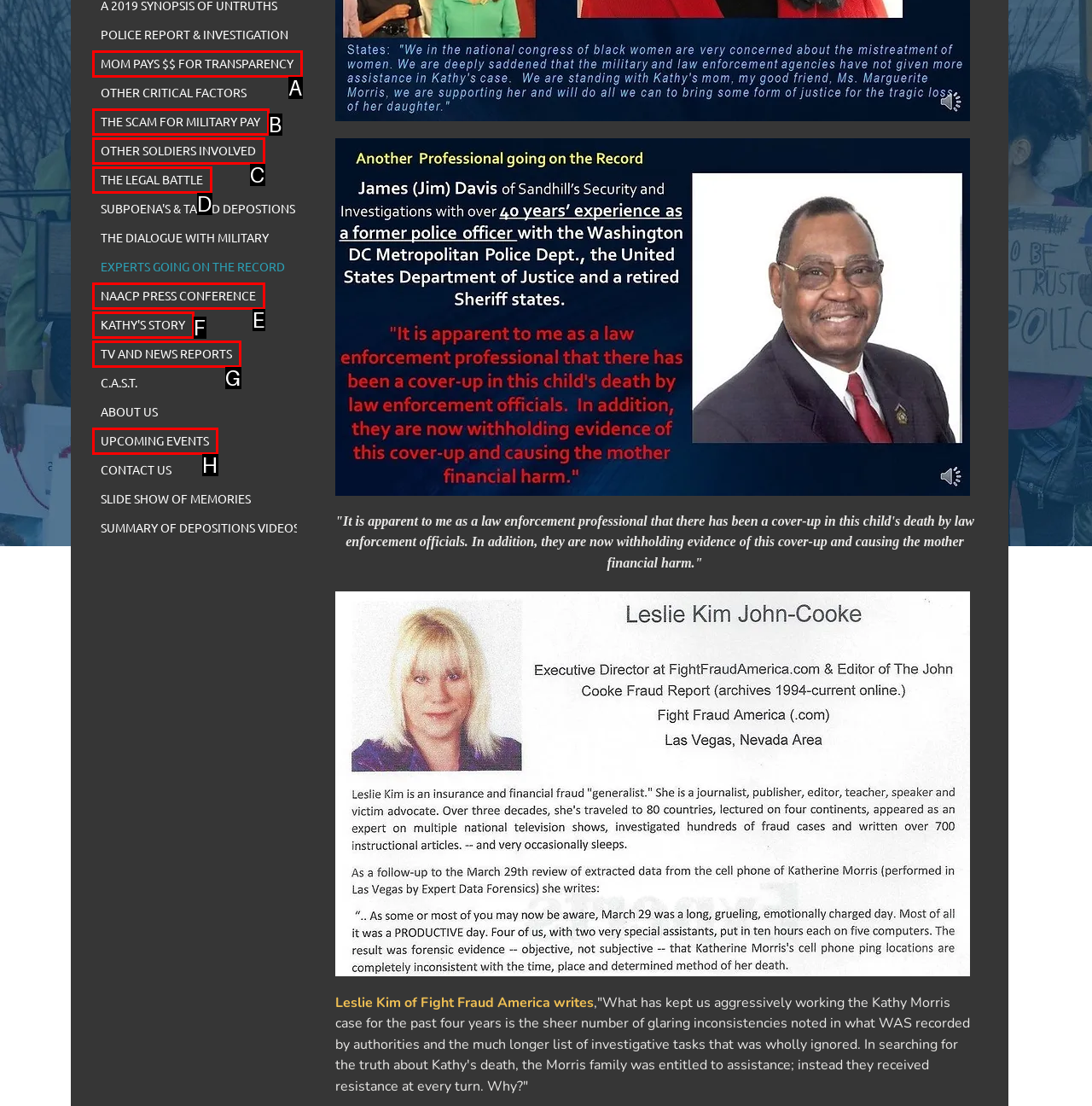Given the description: UPCOMING EVENTS, determine the corresponding lettered UI element.
Answer with the letter of the selected option.

H